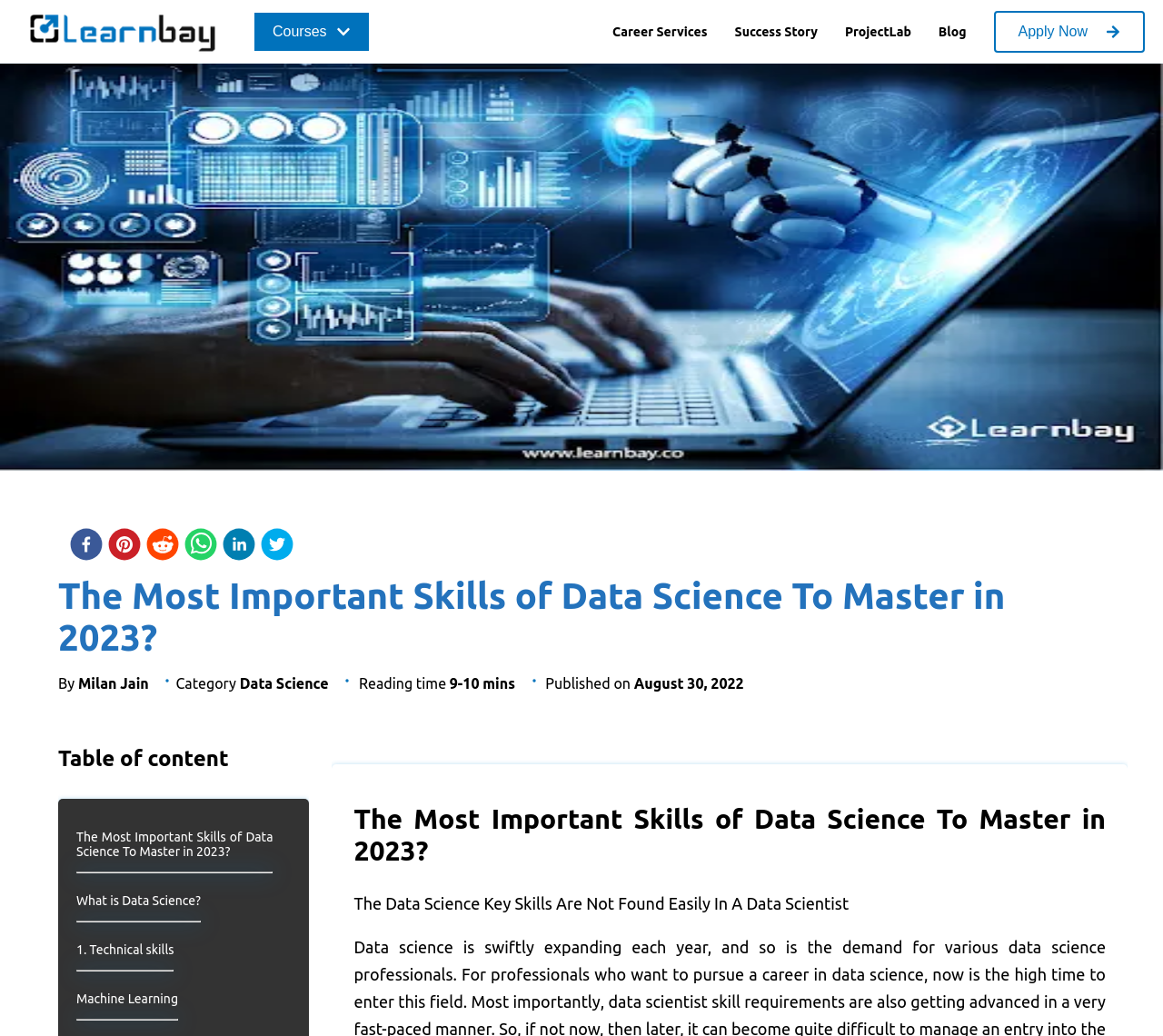Give a one-word or short phrase answer to this question: 
What is the author's name?

Milan Jain